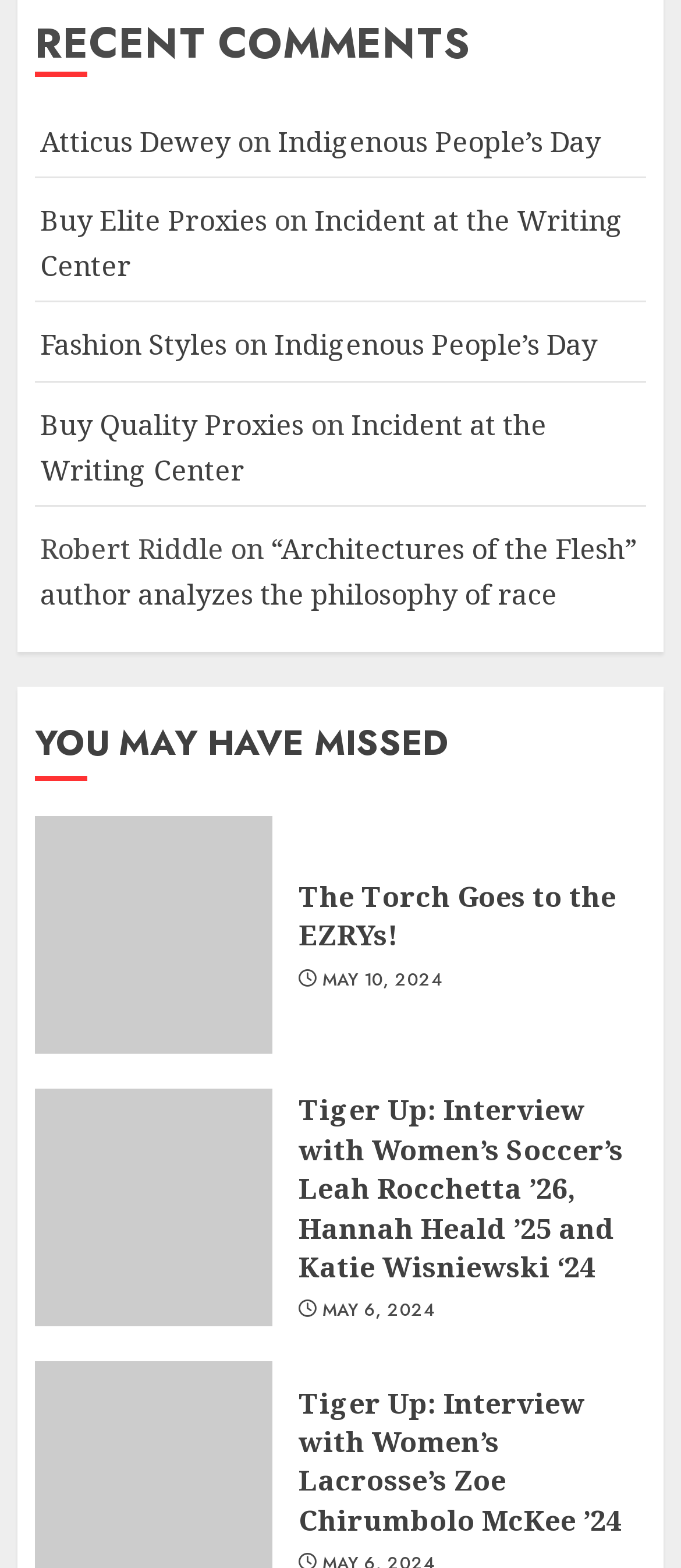Determine the bounding box coordinates of the clickable region to execute the instruction: "Check out the EZRYs!". The coordinates should be four float numbers between 0 and 1, denoted as [left, top, right, bottom].

[0.438, 0.559, 0.905, 0.61]